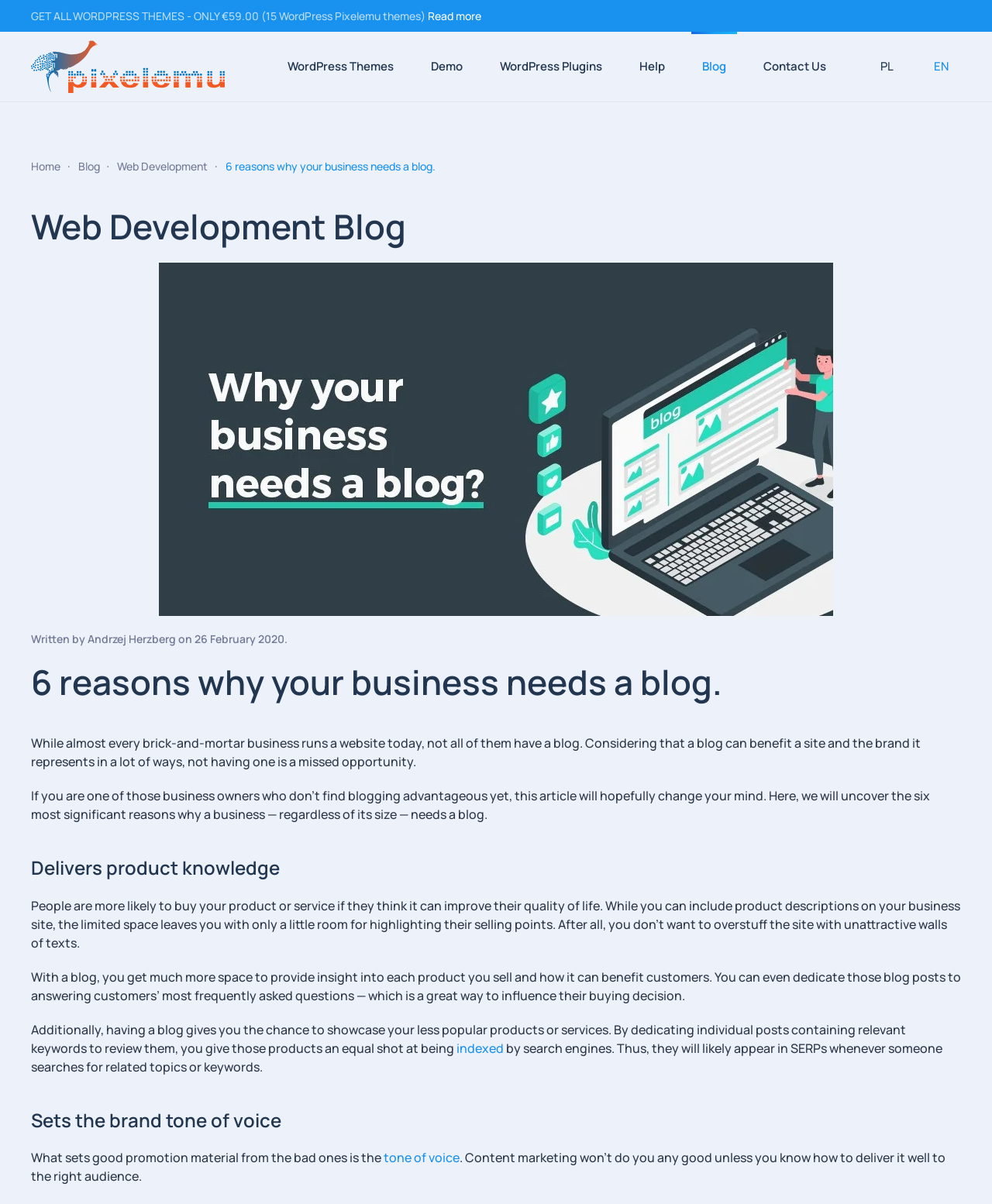Please indicate the bounding box coordinates for the clickable area to complete the following task: "Go back to home". The coordinates should be specified as four float numbers between 0 and 1, i.e., [left, top, right, bottom].

[0.031, 0.026, 0.227, 0.084]